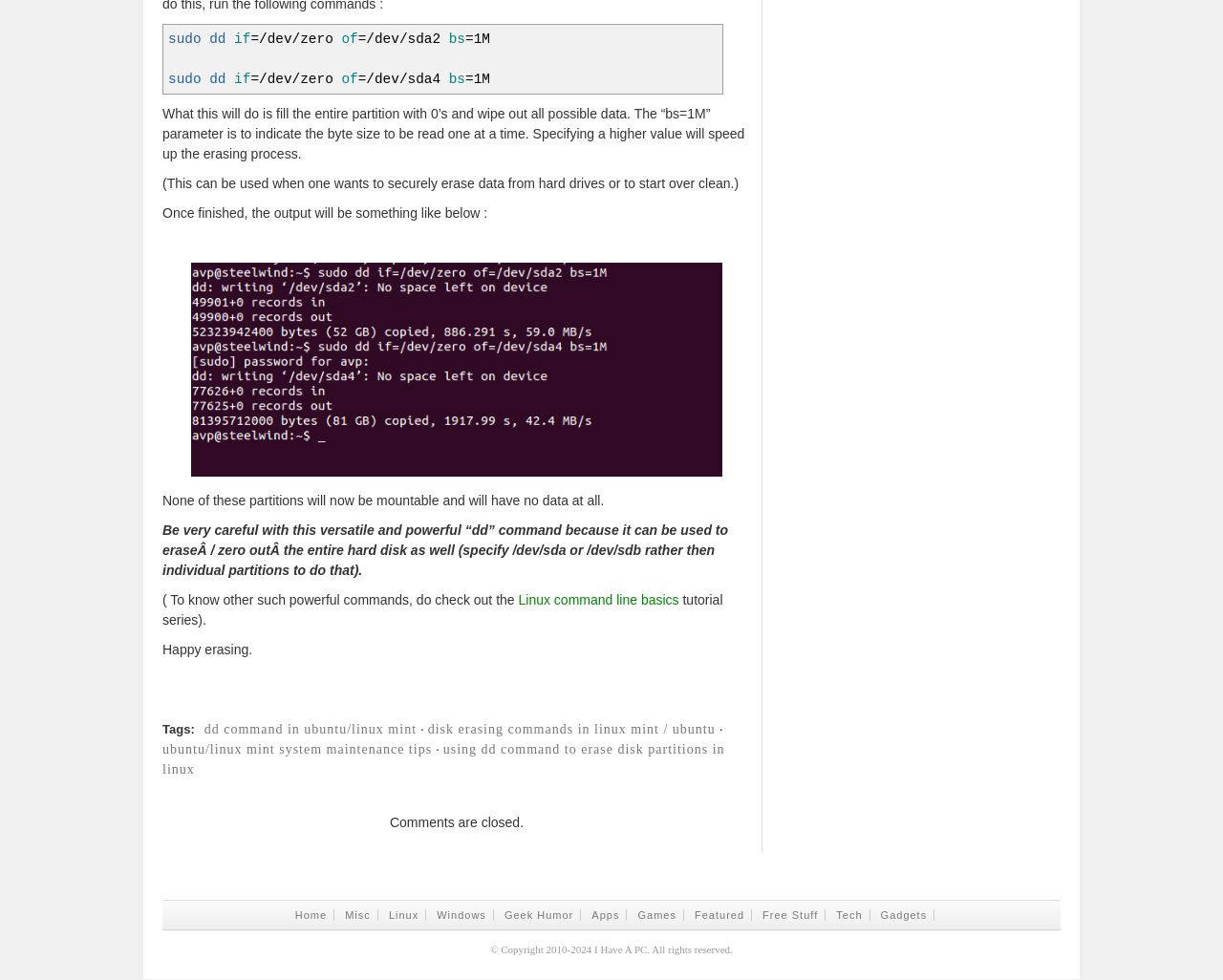What will happen to the partitions after using the 'dd' command?
Refer to the image and give a detailed answer to the query.

Once the 'dd' command is finished, the output will be something like below, and none of these partitions will now be mountable and will have no data at all.